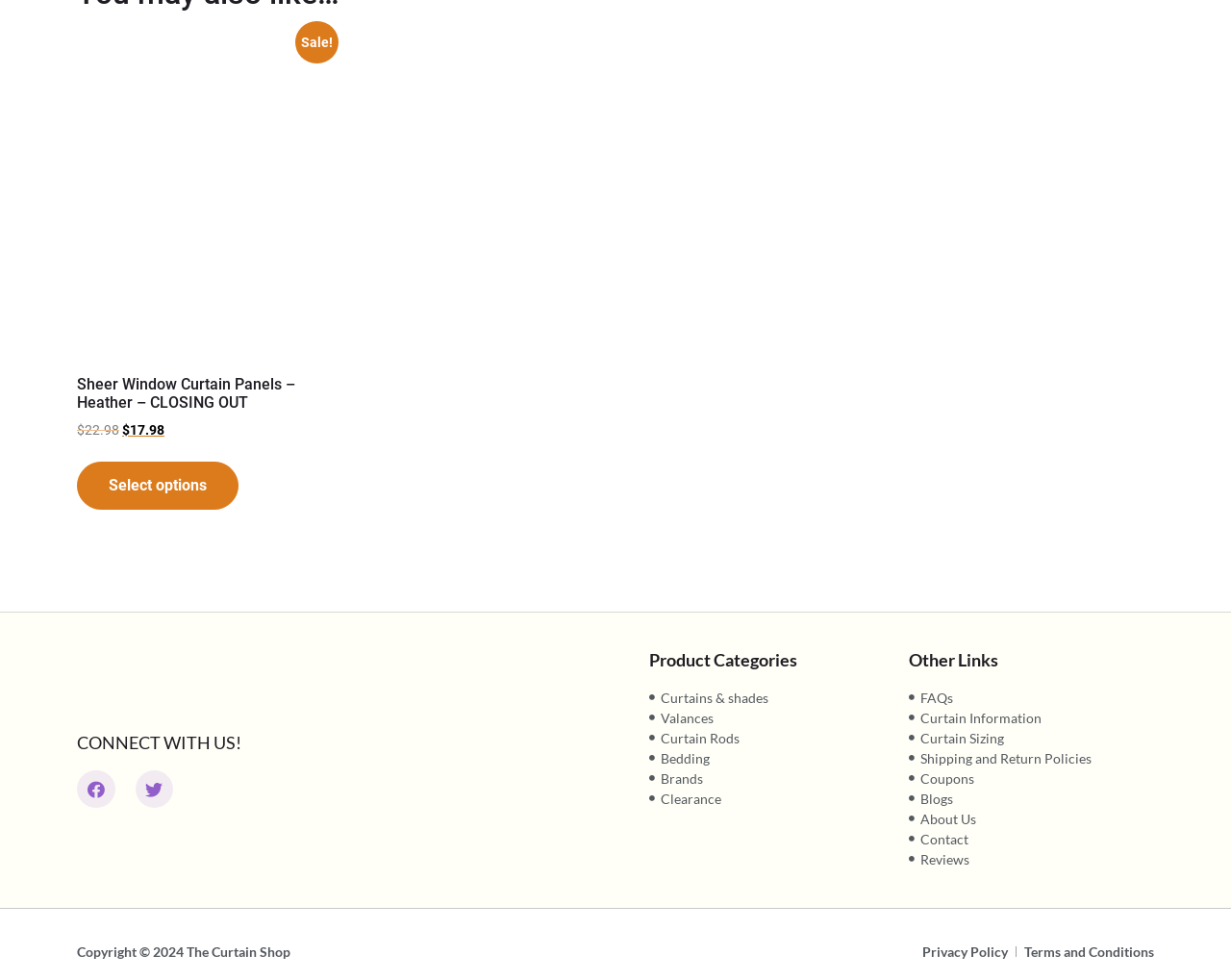Identify the bounding box coordinates of the part that should be clicked to carry out this instruction: "View product details for Sheer Window Curtain Panels – Heather – CLOSING OUT".

[0.062, 0.028, 0.27, 0.455]